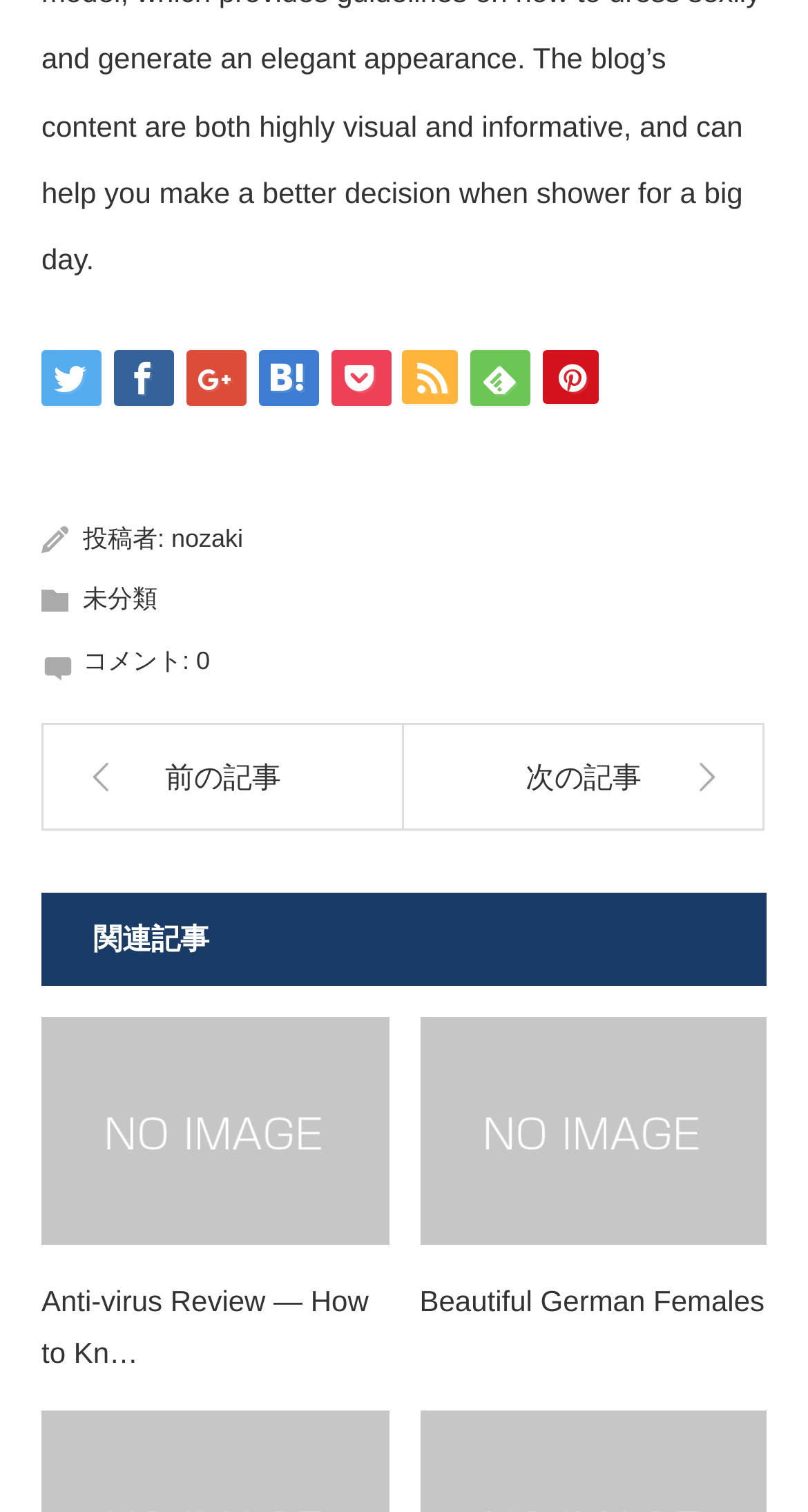How many related articles are there?
Using the visual information, reply with a single word or short phrase.

2